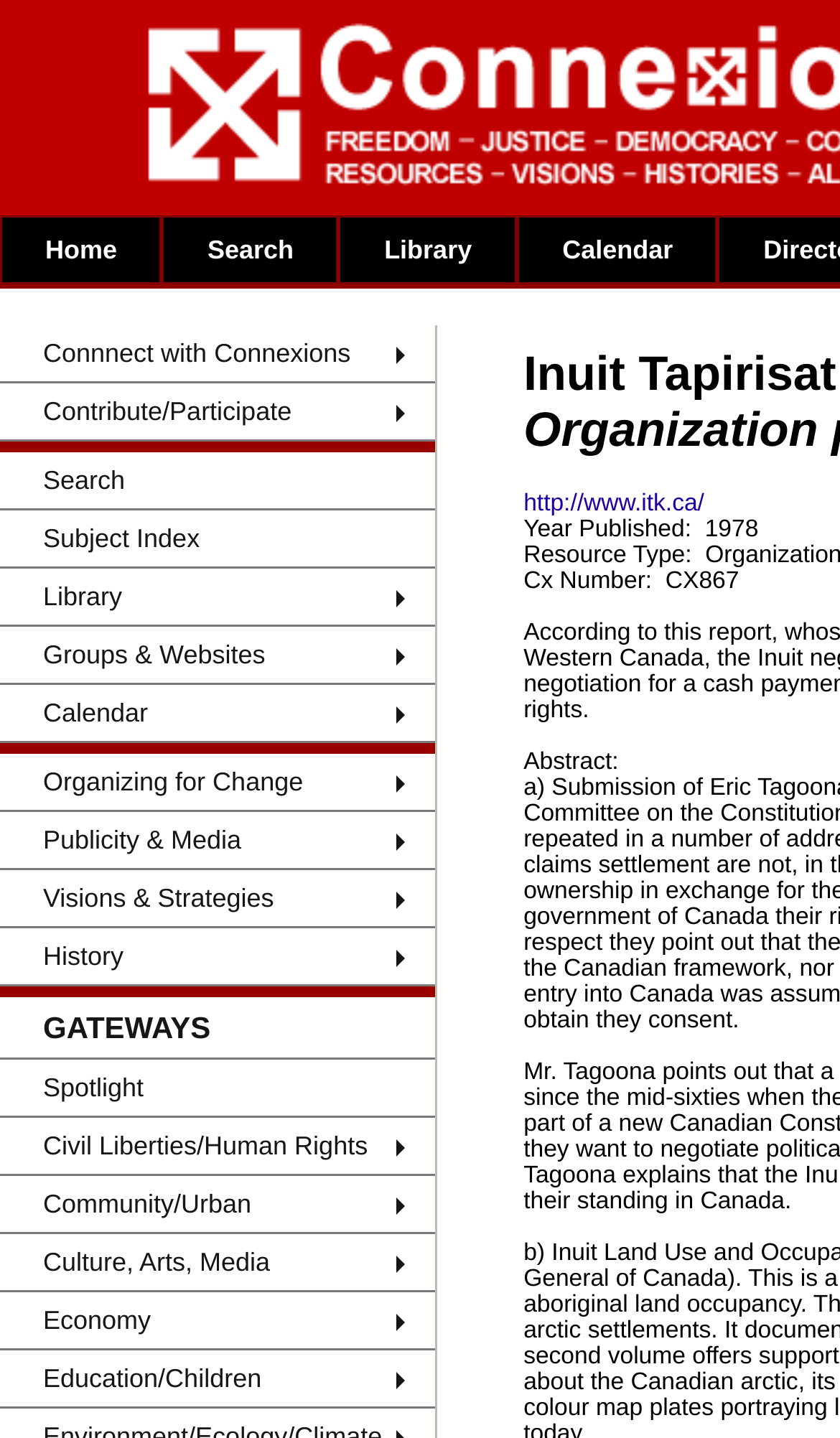Describe all significant elements and features of the webpage.

The webpage is titled "Inuit Tapirisat of Canada" and appears to be a library or archive website. At the top, there are three main sections: "Home", "Search", and "Library", which are aligned horizontally. Below these main sections, there are several links organized into three columns. The left column has links related to searching and browsing, such as "Search Connexions", "Browse Subject Index", and "Title Index A-Z". The middle column has links related to the library, including "Subject Index", "Title Index A-Z", and "Author Index A-Z". The right column has links related to events and calendars, including "Calendar", "Submit an event", and "Expired Events".

On the left side of the page, there is a vertical menu with links to various topics, such as "Connnect with Connexions", "Contribute/Participate", "Search", and "Library". Below this menu, there are links to specific topics, including "Organizing for Change", "Publicity & Media", and "Visions & Strategies".

In the middle of the page, there is a section with a link to "http://www.itk.ca/" and three static text elements displaying information about a publication, including the year published, CX number, and abstract.

Overall, the webpage appears to be a resource for searching and browsing a library or archive, with a focus on Inuit and Canadian topics.